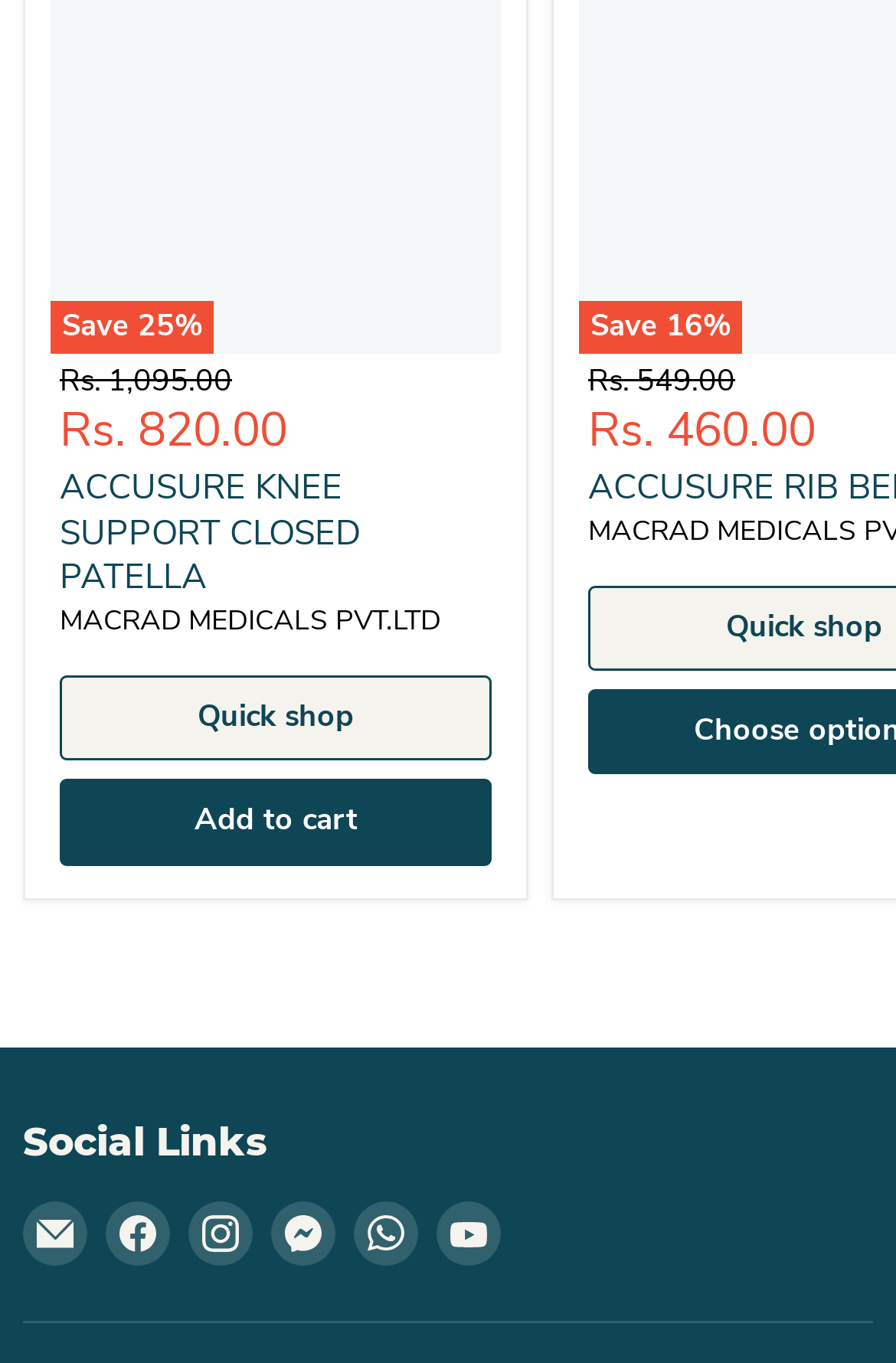Please determine the bounding box coordinates of the element's region to click in order to carry out the following instruction: "Click the 'Add to cart' button". The coordinates should be four float numbers between 0 and 1, i.e., [left, top, right, bottom].

[0.067, 0.572, 0.549, 0.635]